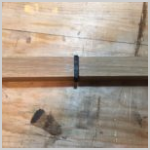Respond to the following question with a brief word or phrase:
What is the surface beneath the wood?

Wooden workbench